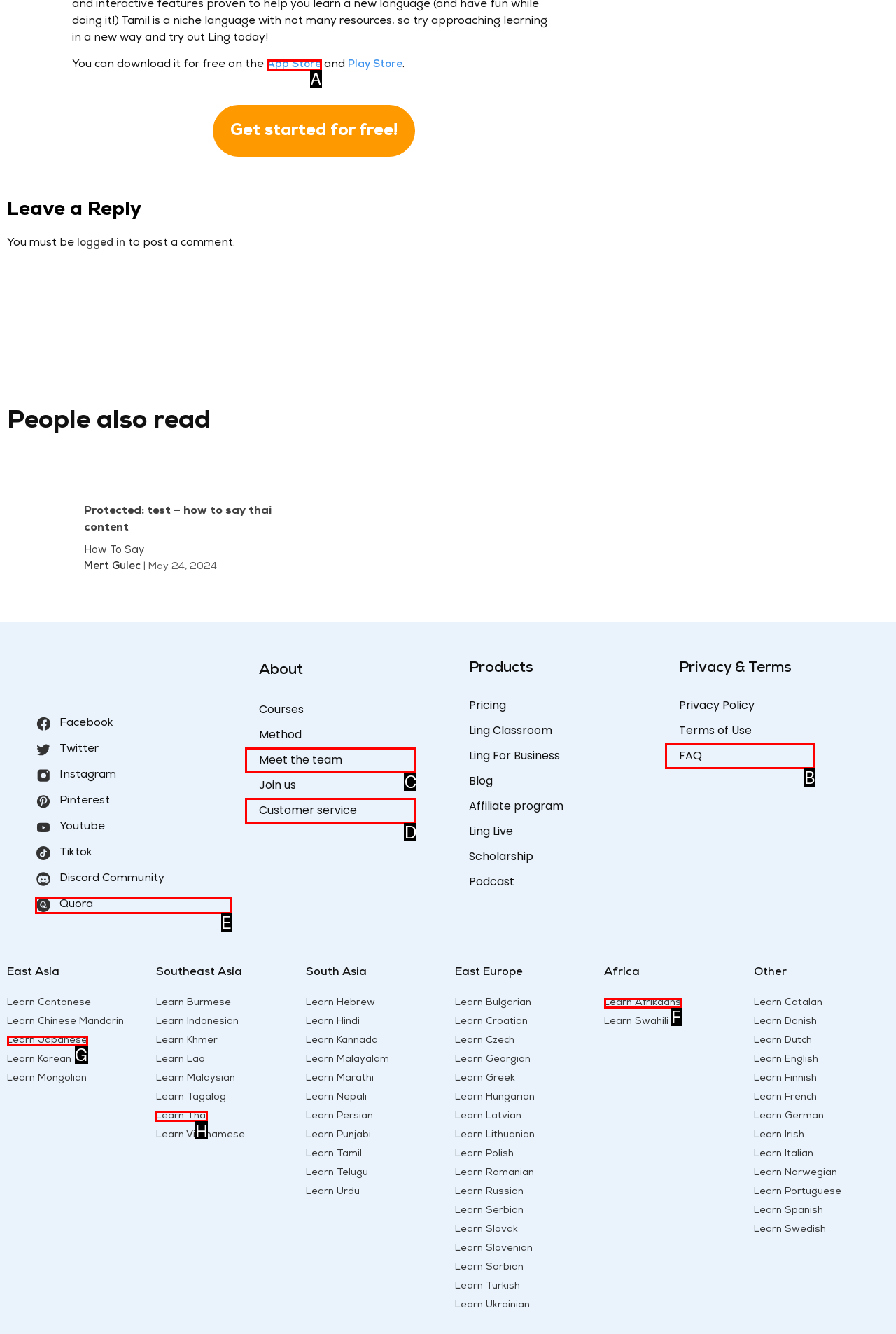For the task: Learn Thai, identify the HTML element to click.
Provide the letter corresponding to the right choice from the given options.

H